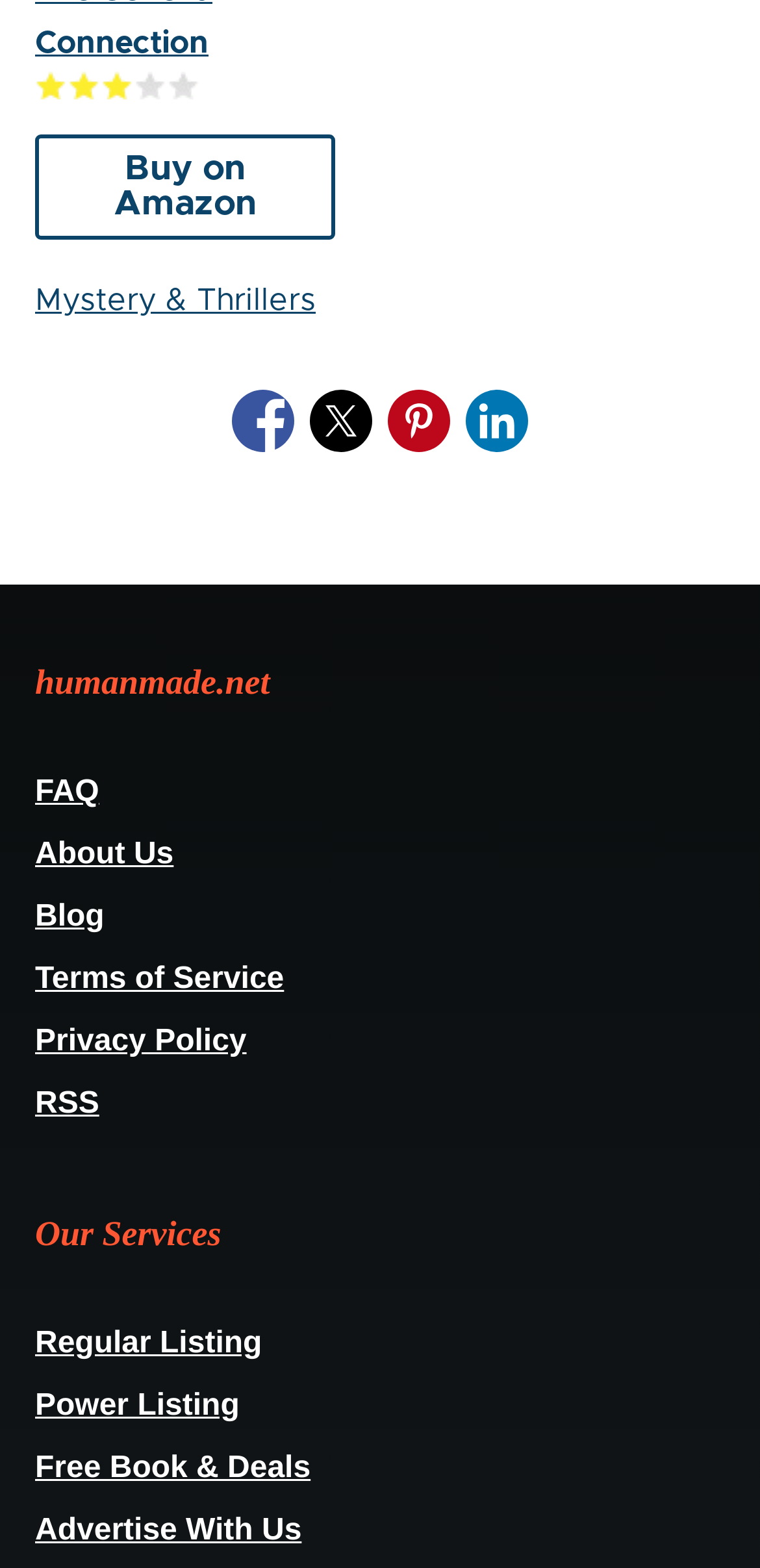What is the last service listed?
Look at the image and provide a short answer using one word or a phrase.

Advertise With Us